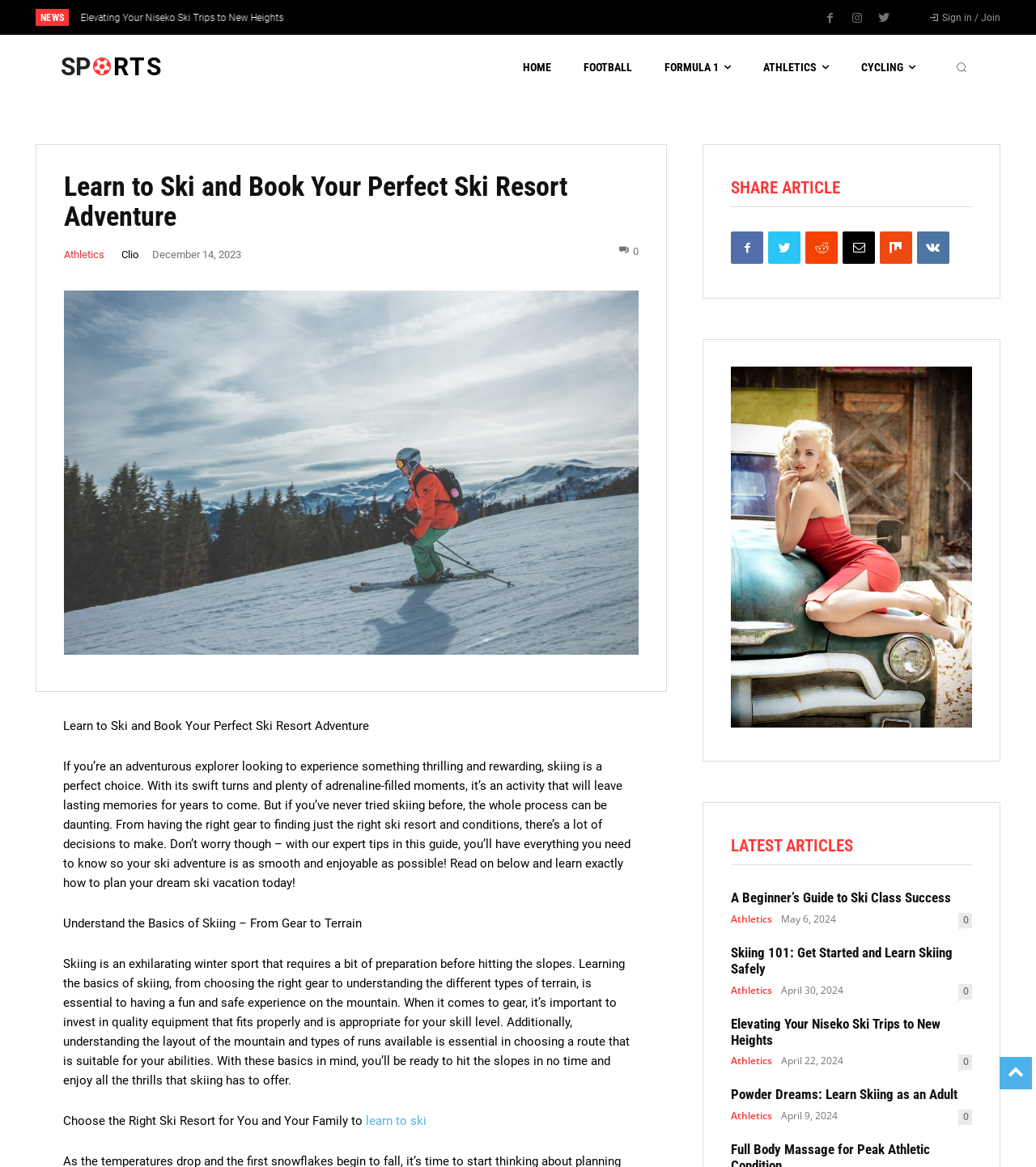What is the purpose of the 'Search' button?
Refer to the image and provide a one-word or short phrase answer.

To search the website